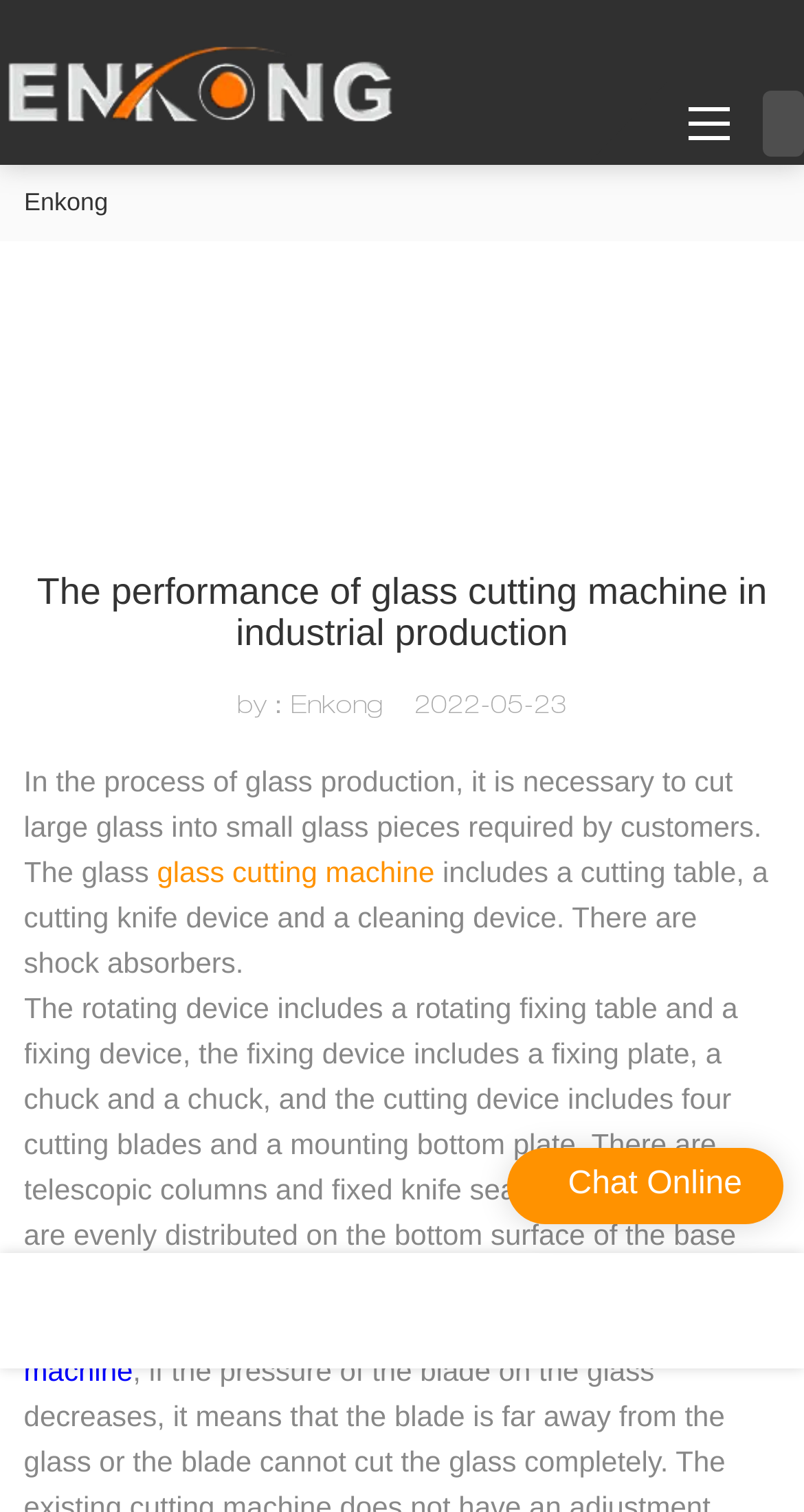How many cutting blades are there in the cutting device?
Please interpret the details in the image and answer the question thoroughly.

The webpage describes the cutting device as having four cutting blades and a mounting bottom plate.